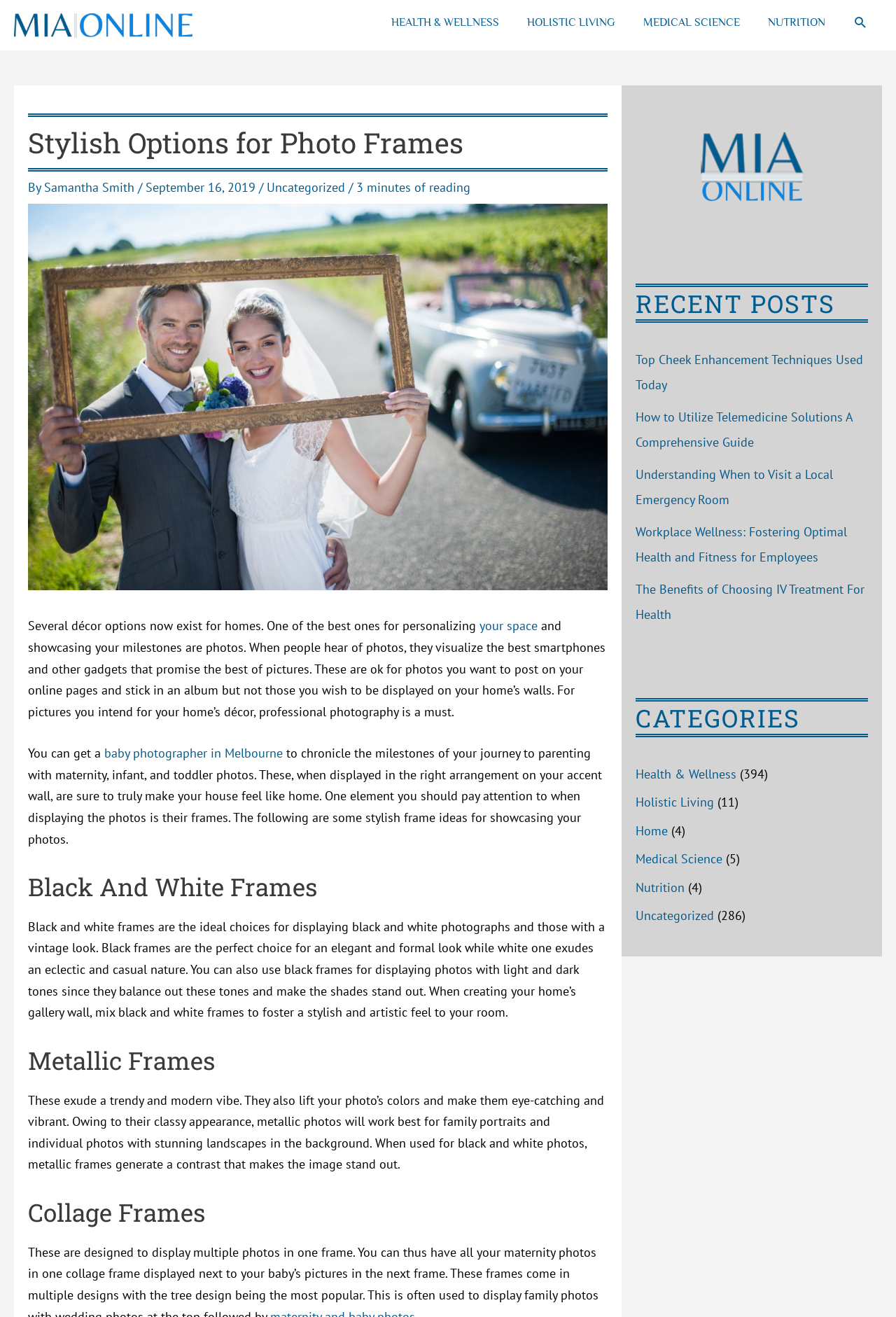From the given element description: "Nutrition", find the bounding box for the UI element. Provide the coordinates as four float numbers between 0 and 1, in the order [left, top, right, bottom].

[0.841, 0.0, 0.937, 0.034]